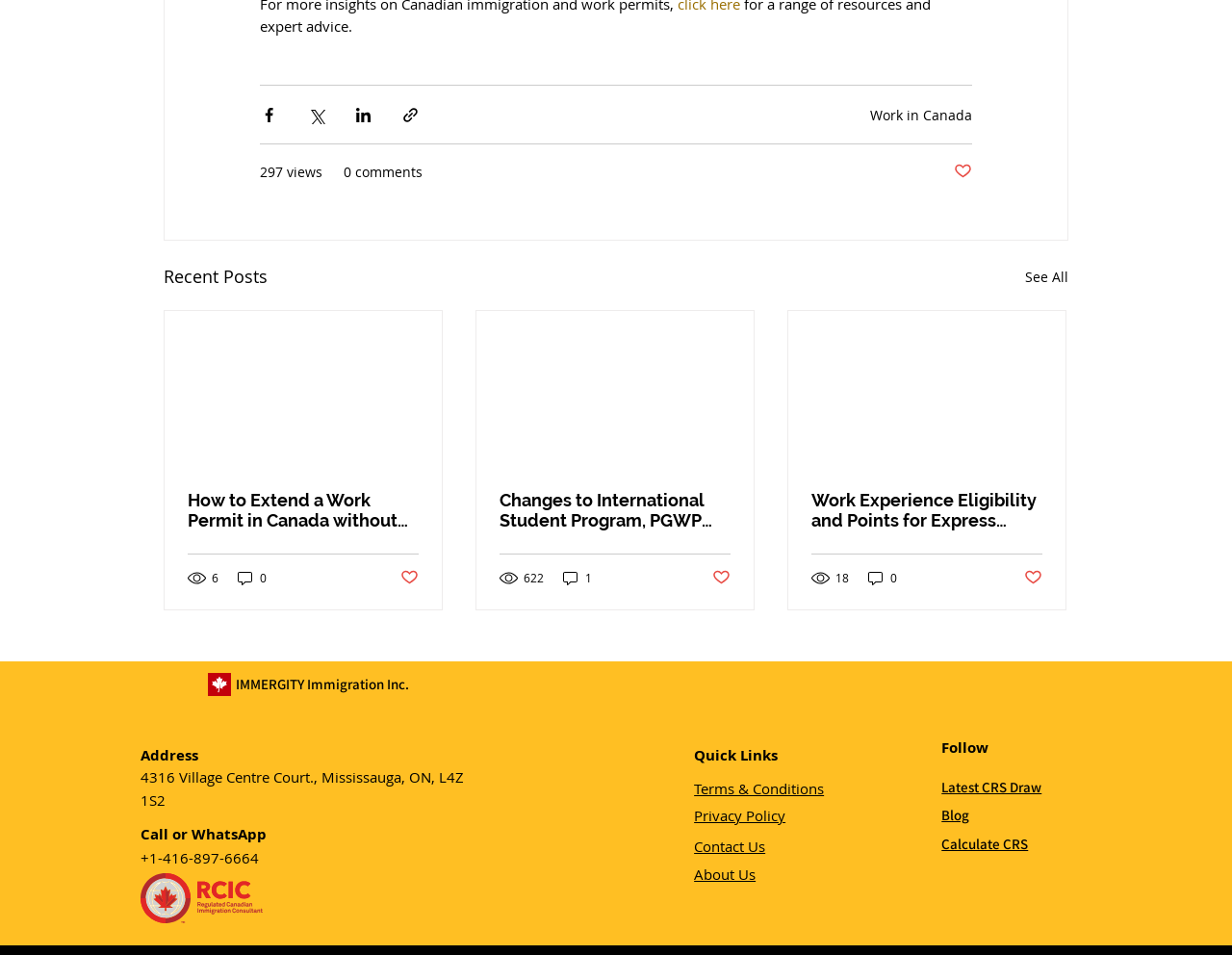Given the element description, predict the bounding box coordinates in the format (top-left x, top-left y, bottom-right x, bottom-right y), using floating point numbers between 0 and 1: Latest CRS Draw

[0.764, 0.816, 0.846, 0.833]